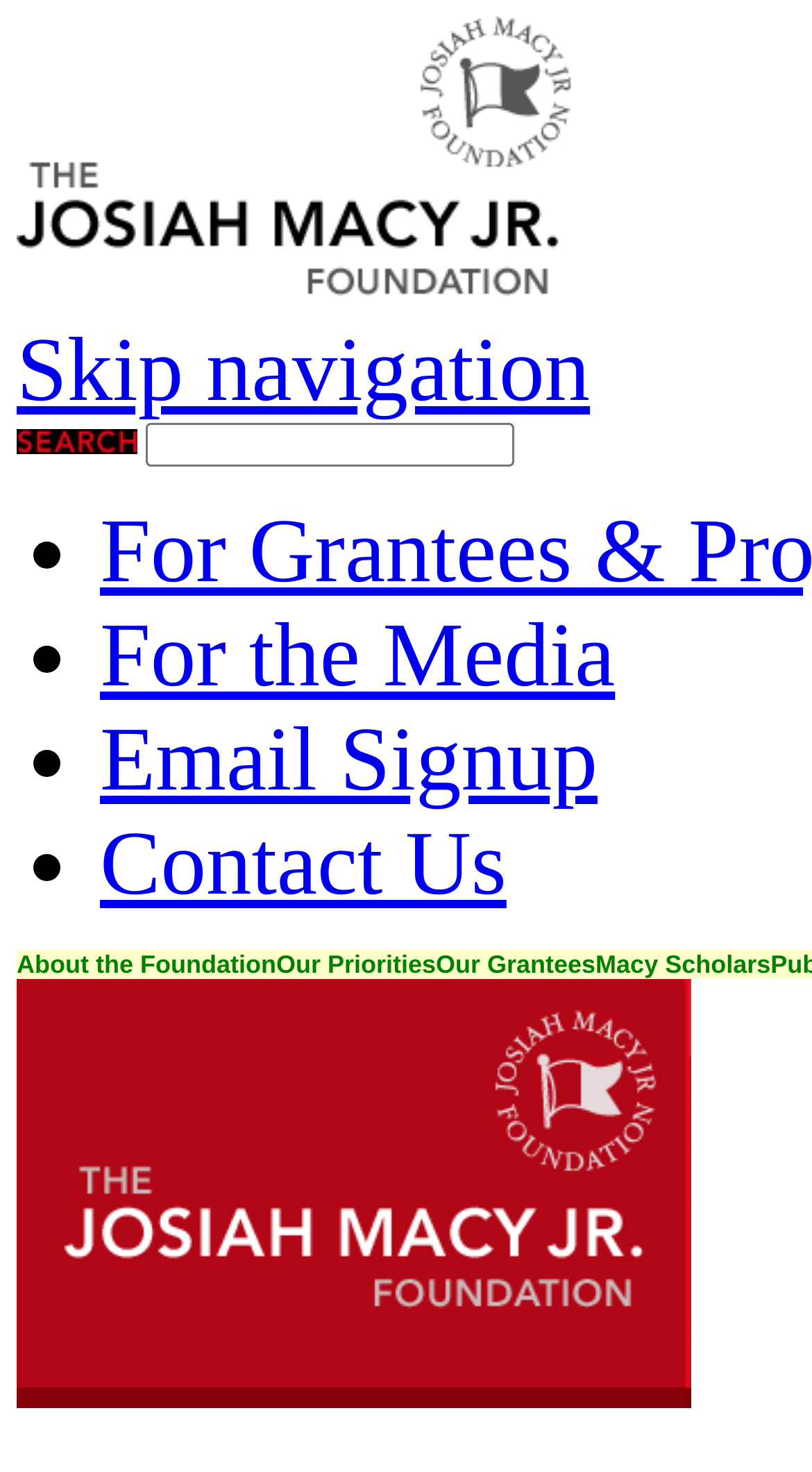Could you locate the bounding box coordinates for the section that should be clicked to accomplish this task: "View For the Media".

[0.123, 0.412, 0.758, 0.48]